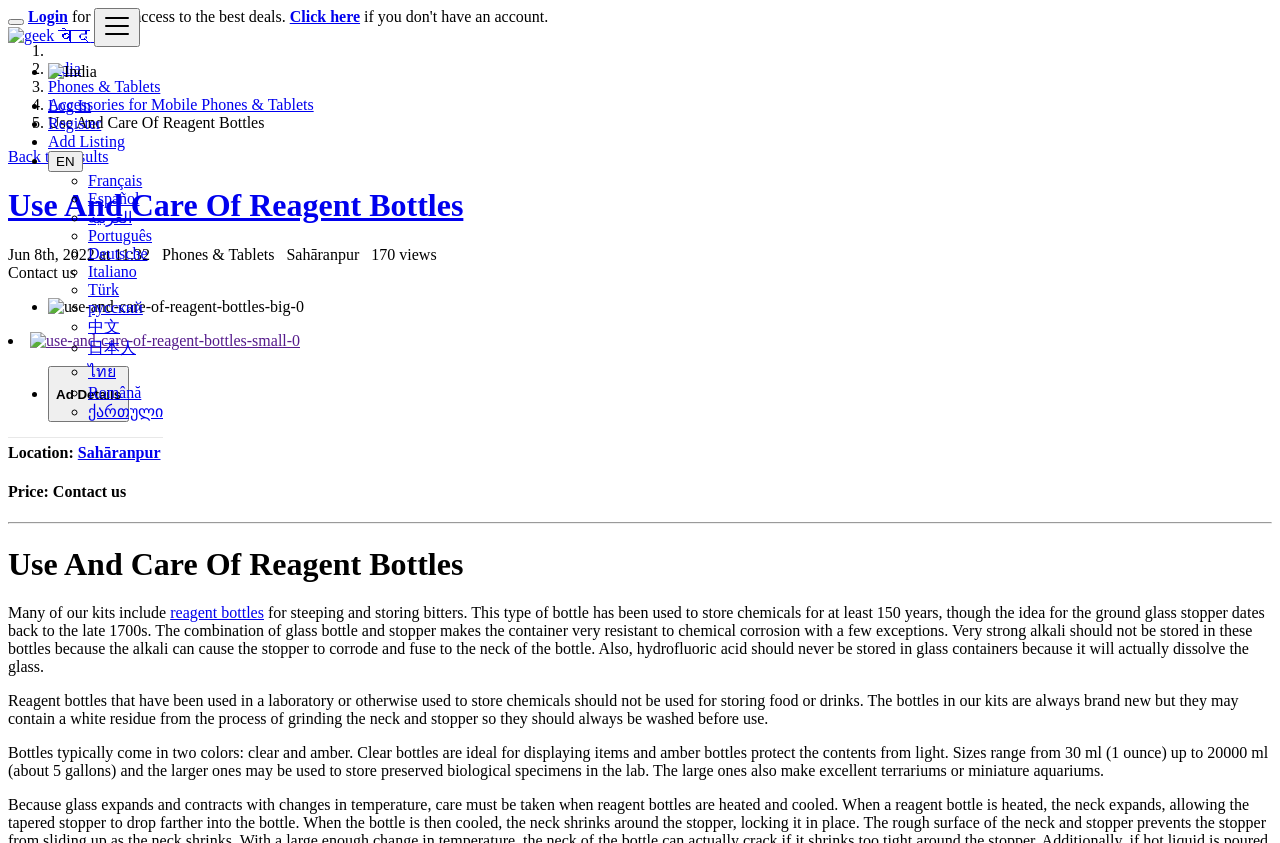Given the description of a UI element: "Phones & Tablets", identify the bounding box coordinates of the matching element in the webpage screenshot.

[0.038, 0.093, 0.125, 0.113]